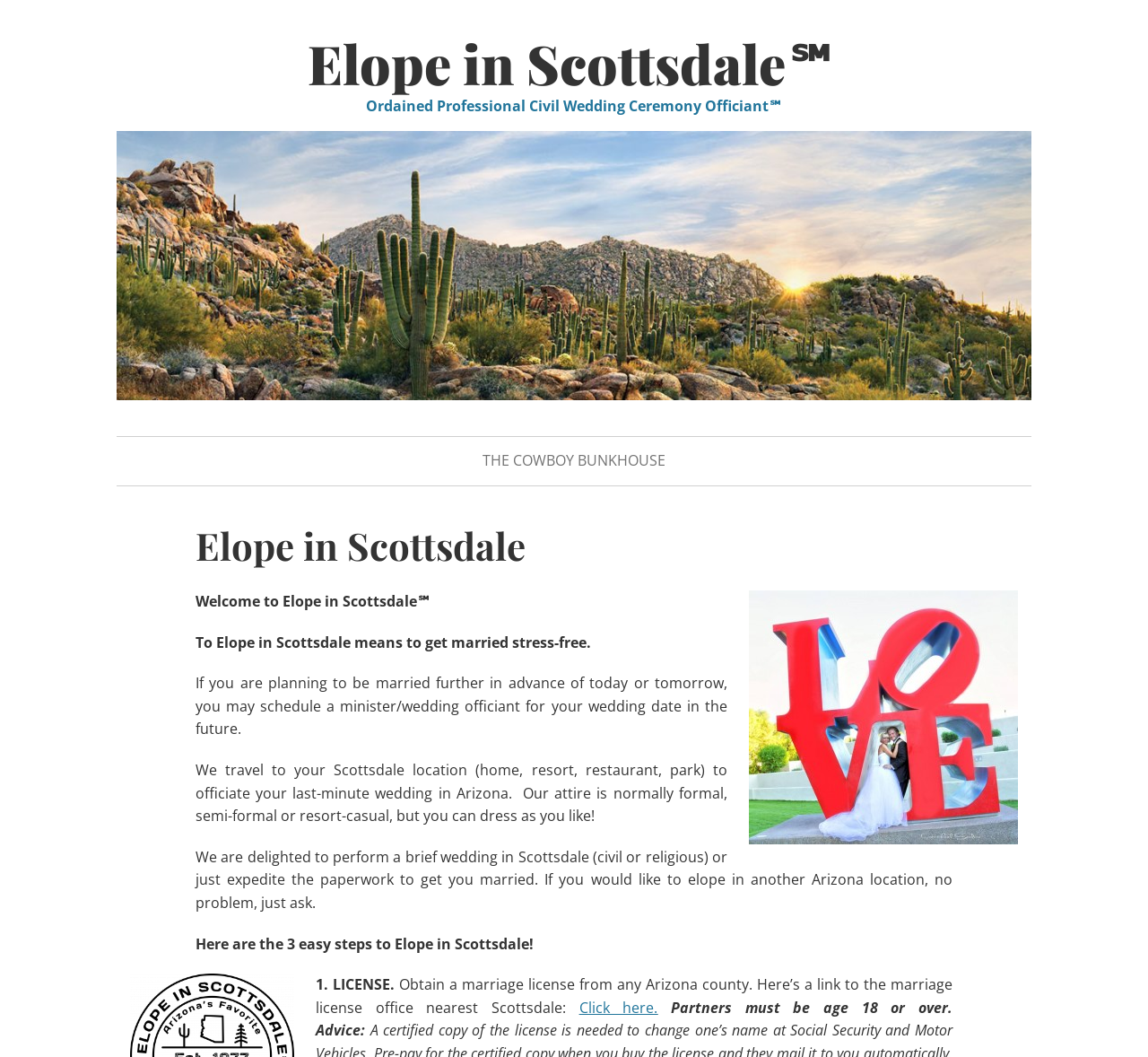Answer this question using a single word or a brief phrase:
Where can the wedding ceremony be held?

Home, resort, restaurant, park